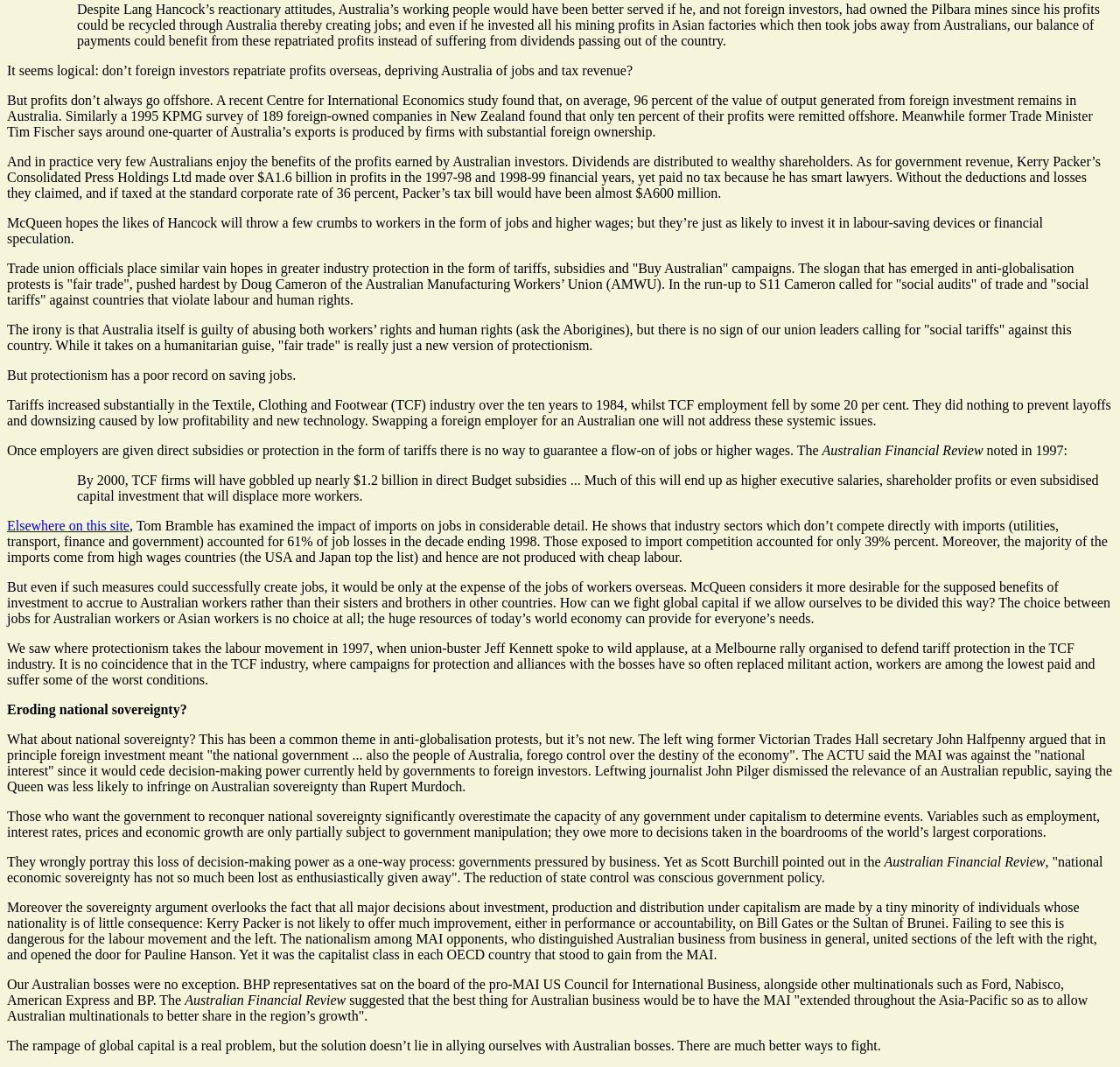Based on the element description: "Elsewhere on this site", identify the bounding box coordinates for this UI element. The coordinates must be four float numbers between 0 and 1, listed as [left, top, right, bottom].

[0.006, 0.486, 0.116, 0.5]